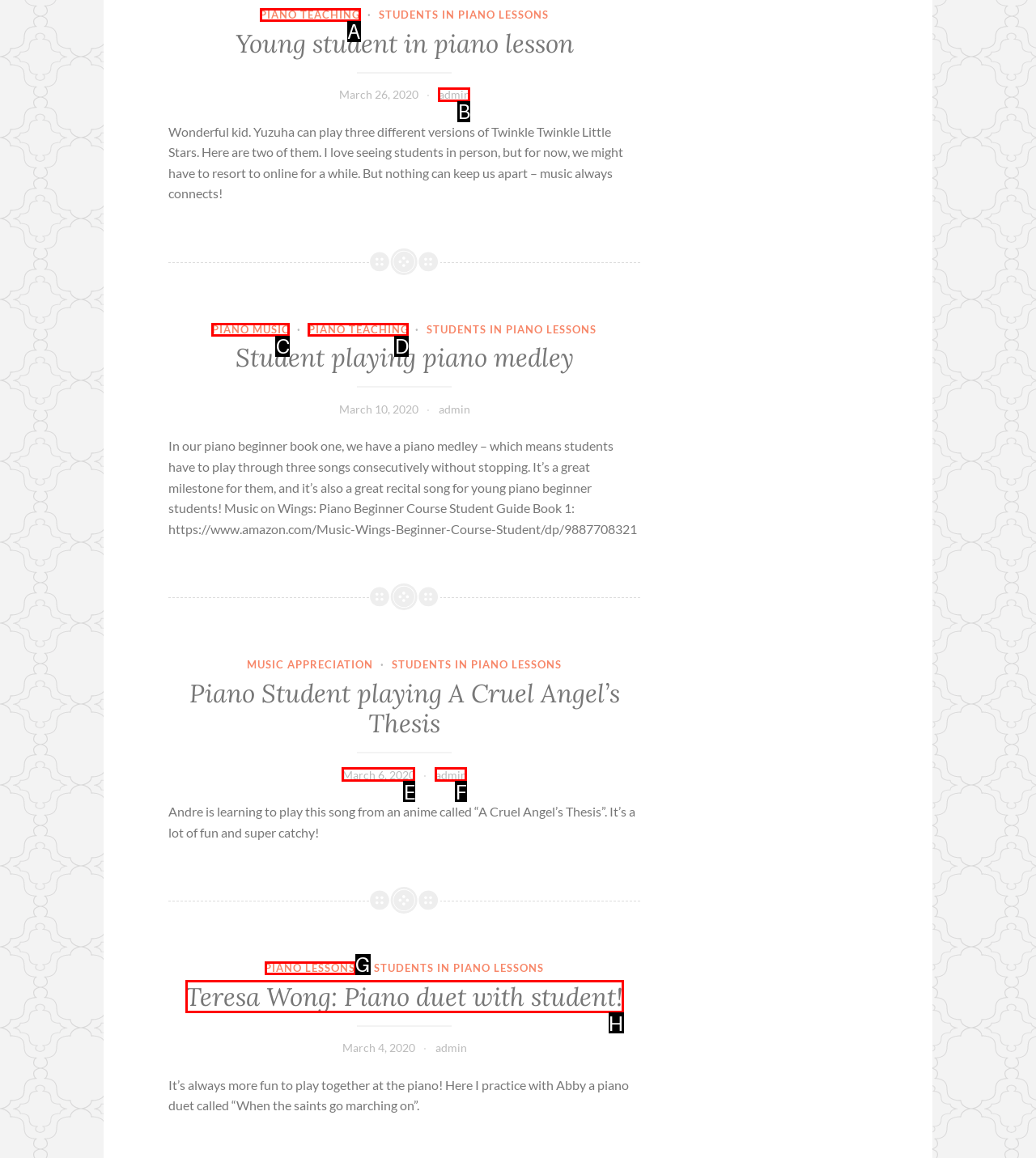Select the letter of the option that corresponds to: March 6, 2020March 2, 2020
Provide the letter from the given options.

E